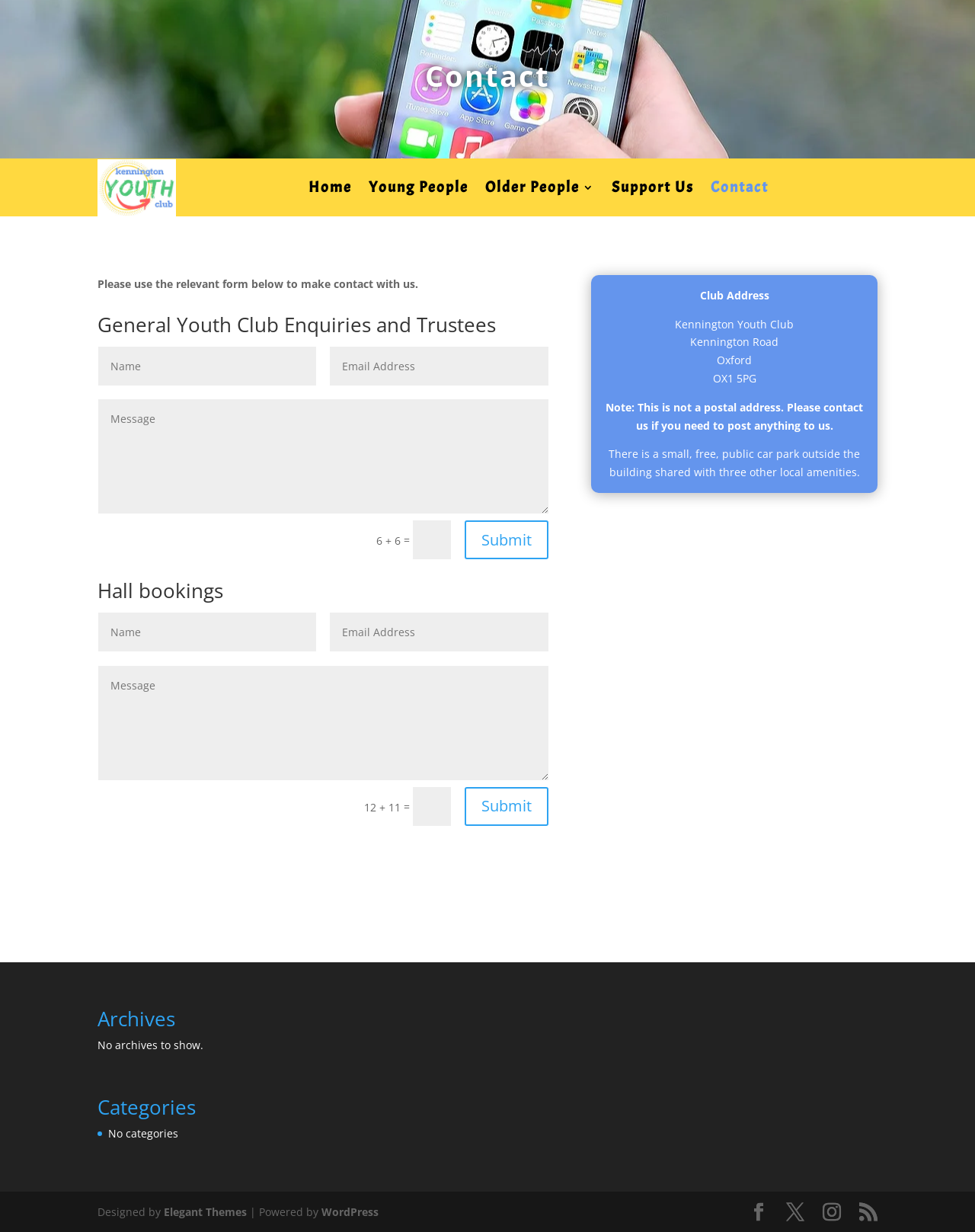Pinpoint the bounding box coordinates of the element that must be clicked to accomplish the following instruction: "Fill in the General Youth Club Enquiries and Trustees form". The coordinates should be in the format of four float numbers between 0 and 1, i.e., [left, top, right, bottom].

[0.1, 0.281, 0.324, 0.313]